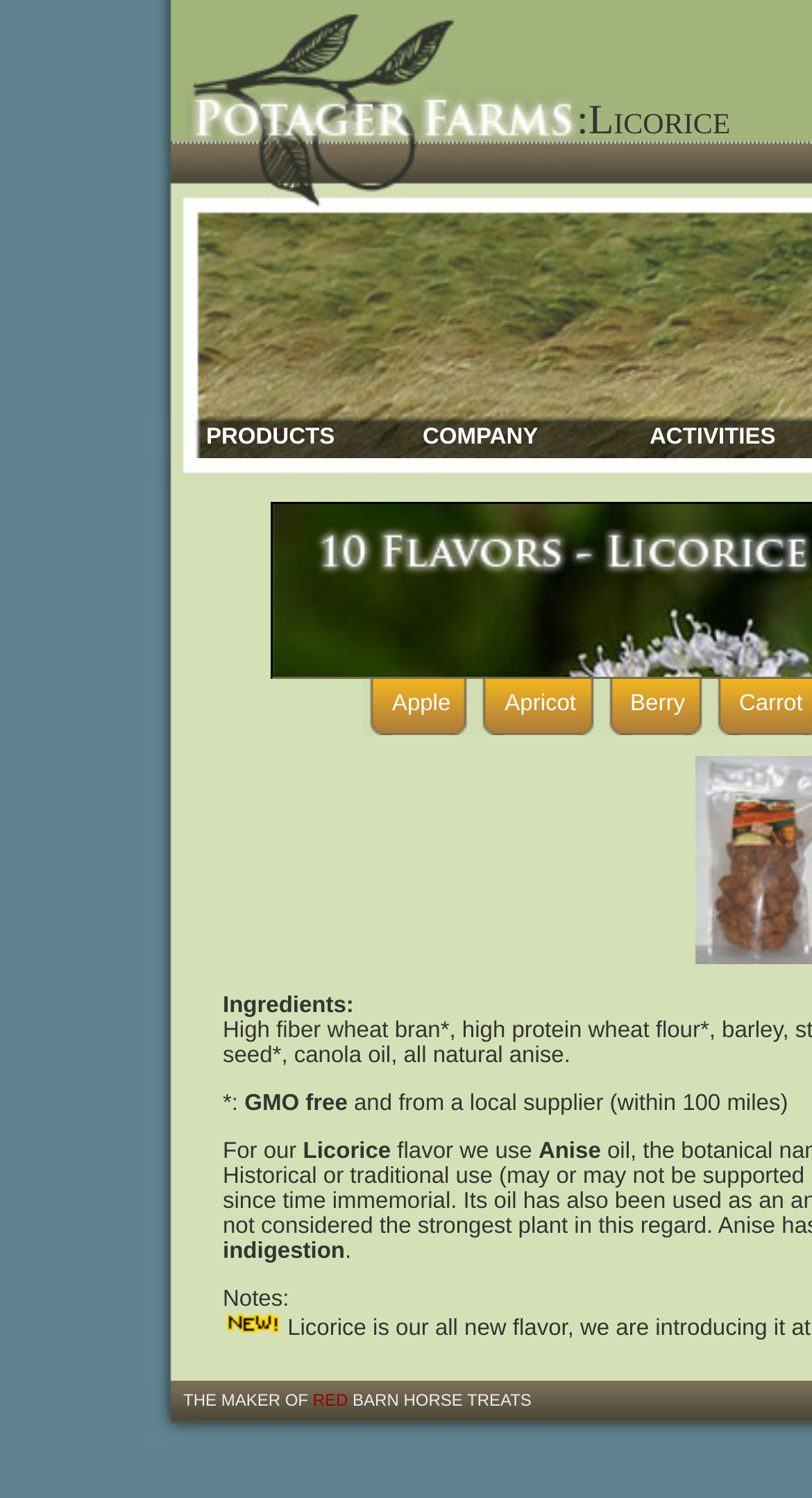Based on the image, give a detailed response to the question: What is the significance of the 'GMO free' text?

The 'GMO free' text is likely indicating that the horse treats do not contain genetically modified organisms, which is an important piece of information for customers who are concerned about the ingredients used in the products.